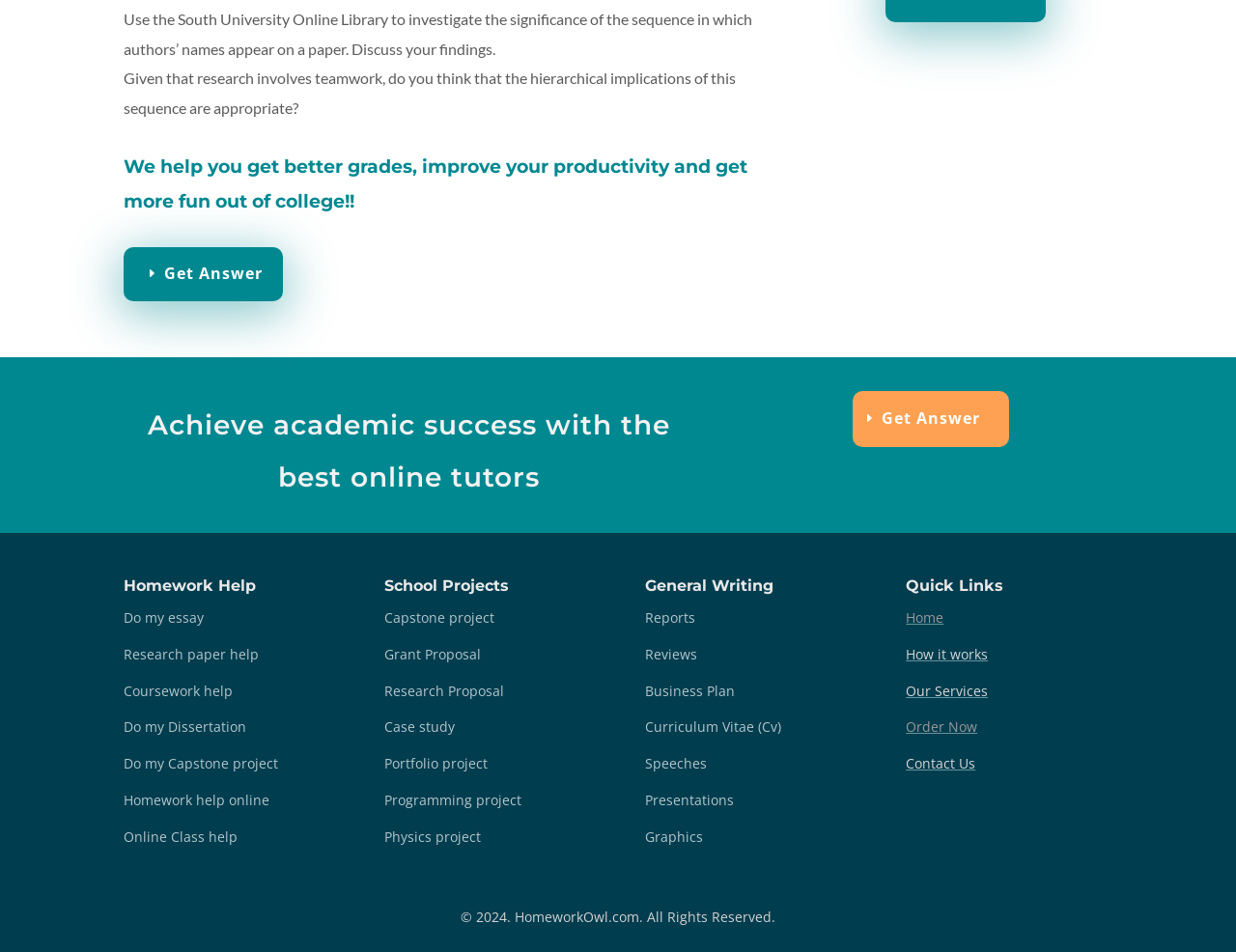Please find the bounding box for the UI element described by: "How it works".

[0.733, 0.677, 0.799, 0.697]